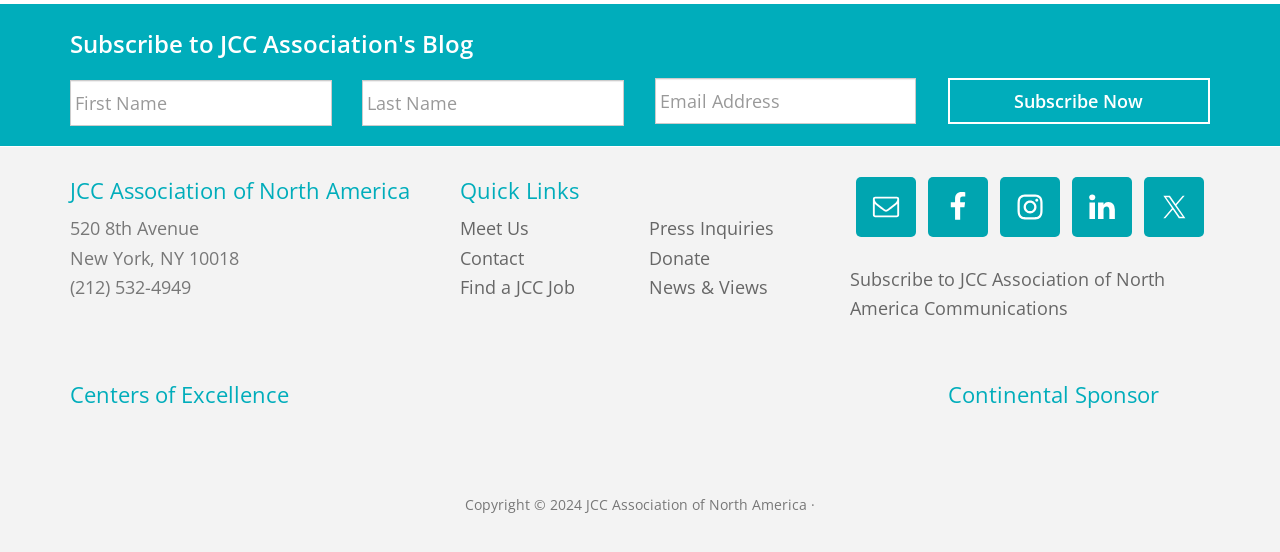Provide the bounding box coordinates for the UI element that is described by this text: "Meet Us". The coordinates should be in the form of four float numbers between 0 and 1: [left, top, right, bottom].

[0.359, 0.392, 0.413, 0.435]